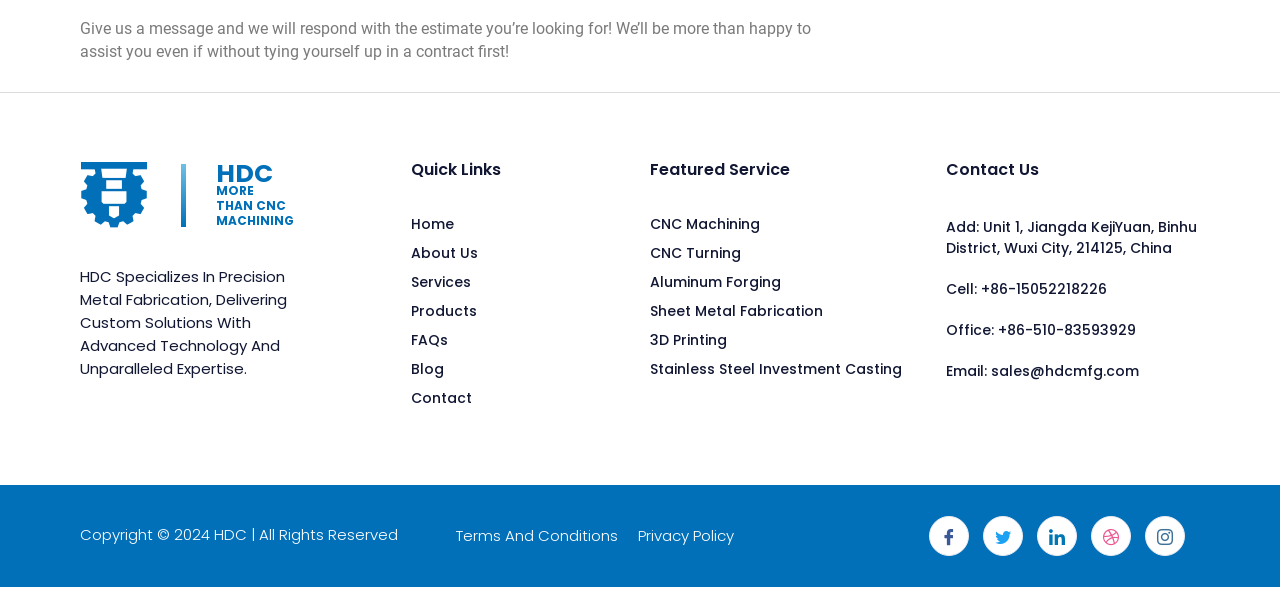Please specify the bounding box coordinates of the region to click in order to perform the following instruction: "View the 'CNC Machining' service".

[0.508, 0.358, 0.594, 0.406]